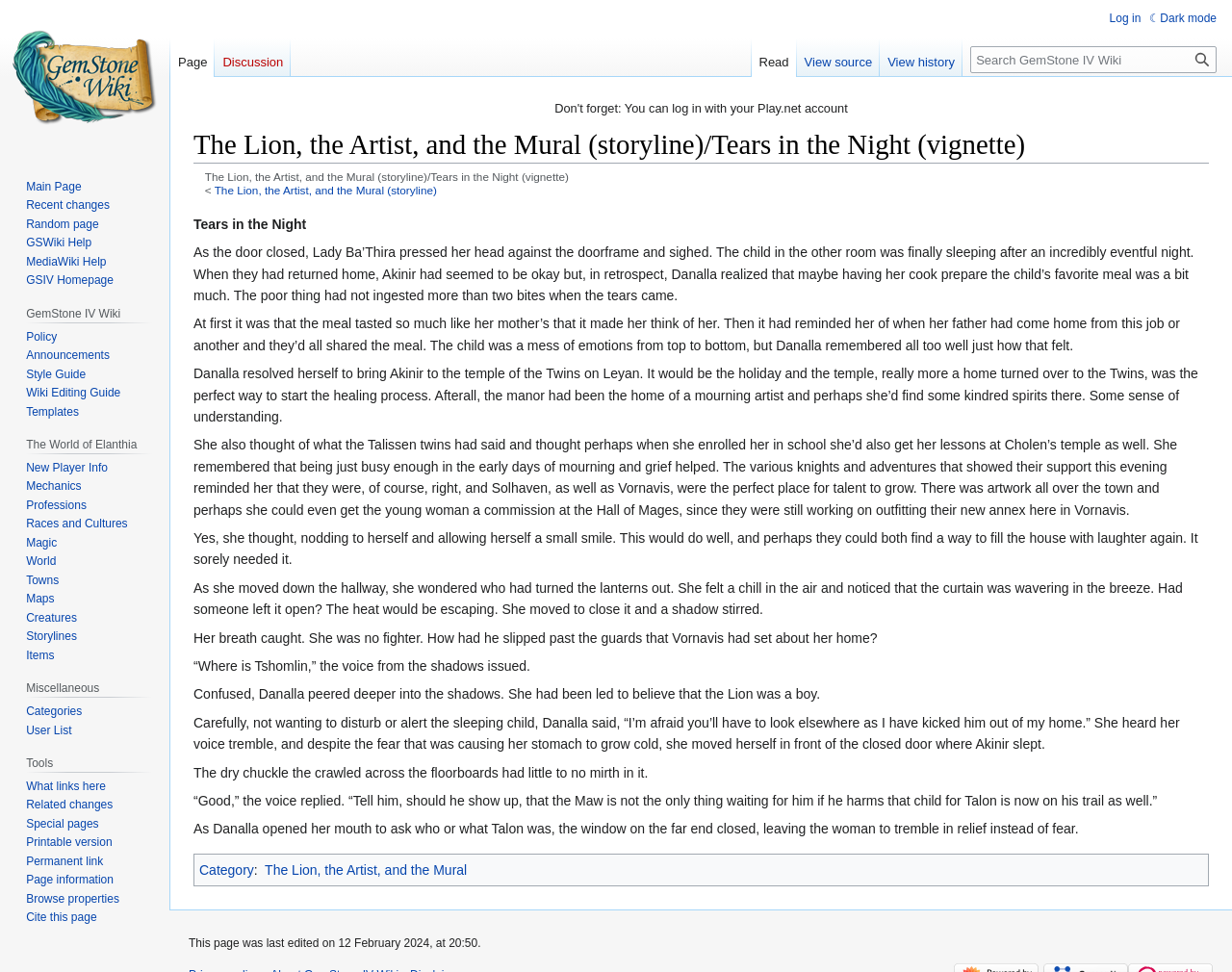Using the format (top-left x, top-left y, bottom-right x, bottom-right y), provide the bounding box coordinates for the described UI element. All values should be floating point numbers between 0 and 1: Races and Cultures

[0.021, 0.532, 0.104, 0.546]